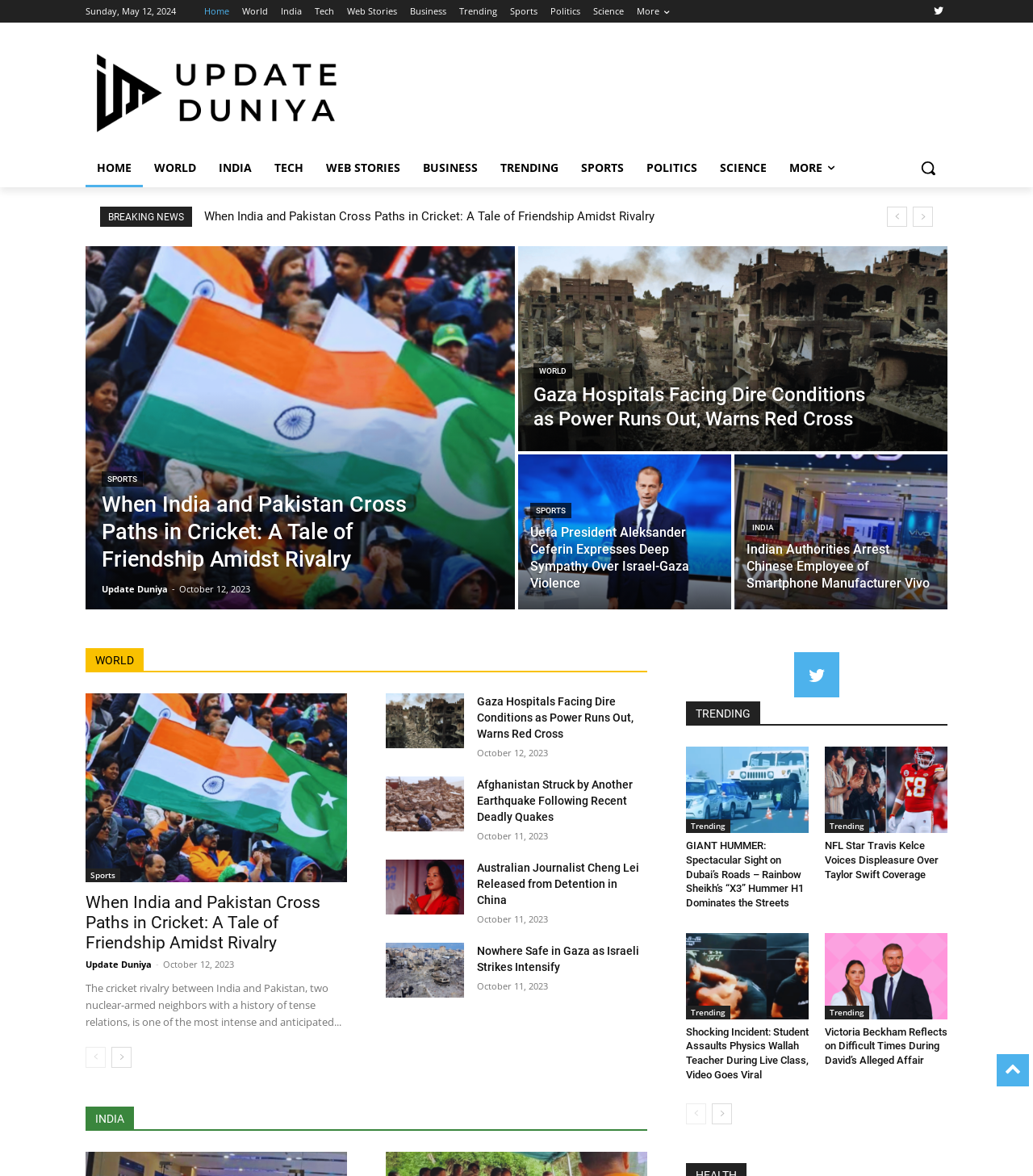What is the name of the website?
Refer to the image and give a detailed answer to the query.

The name of the website can be found at the top of the webpage, where it is displayed as 'Home - Update Duniya'.